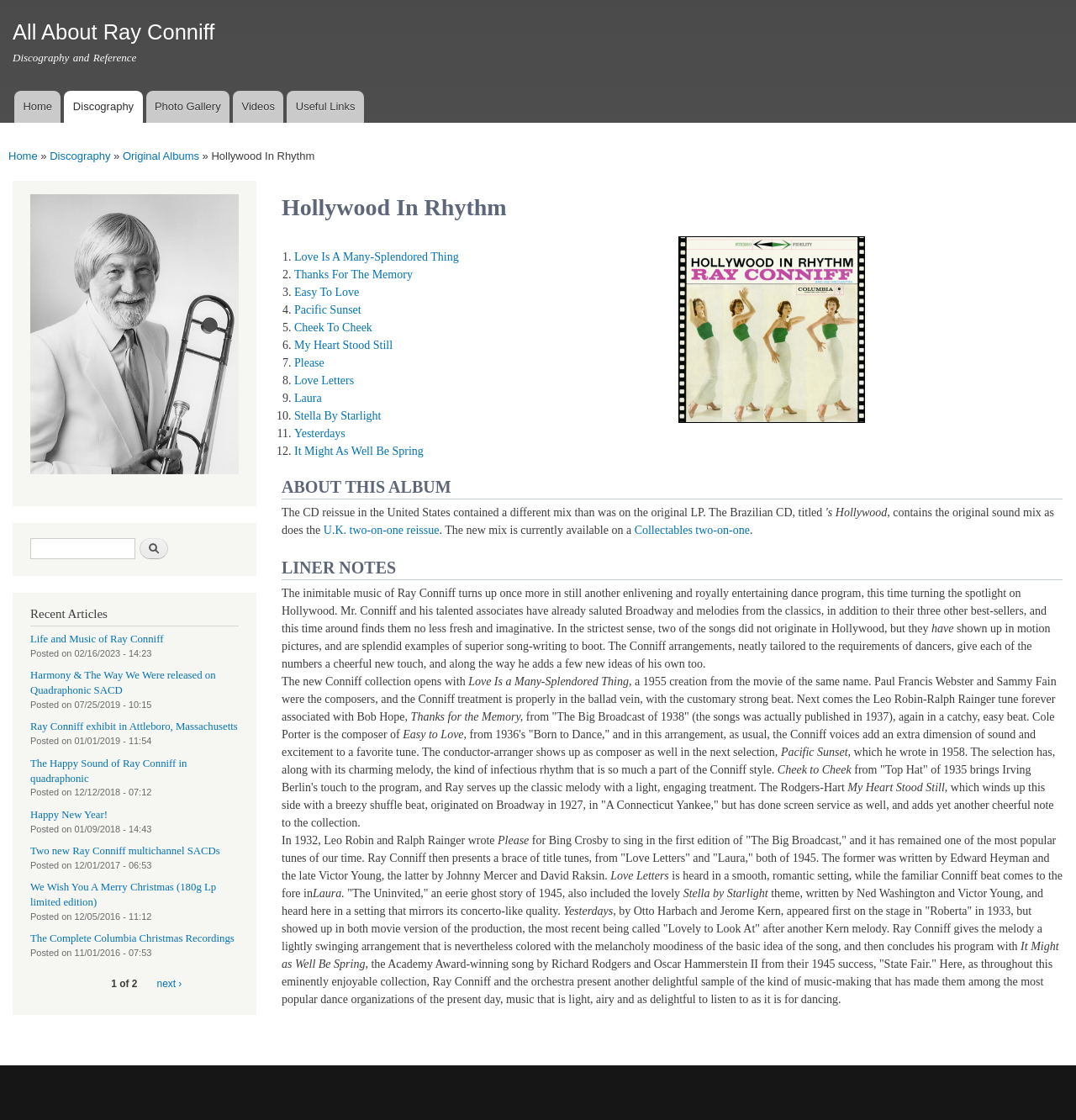Identify the bounding box for the described UI element. Provide the coordinates in (top-left x, top-left y, bottom-right x, bottom-right y) format with values ranging from 0 to 1: Yesterdays

[0.273, 0.382, 0.321, 0.393]